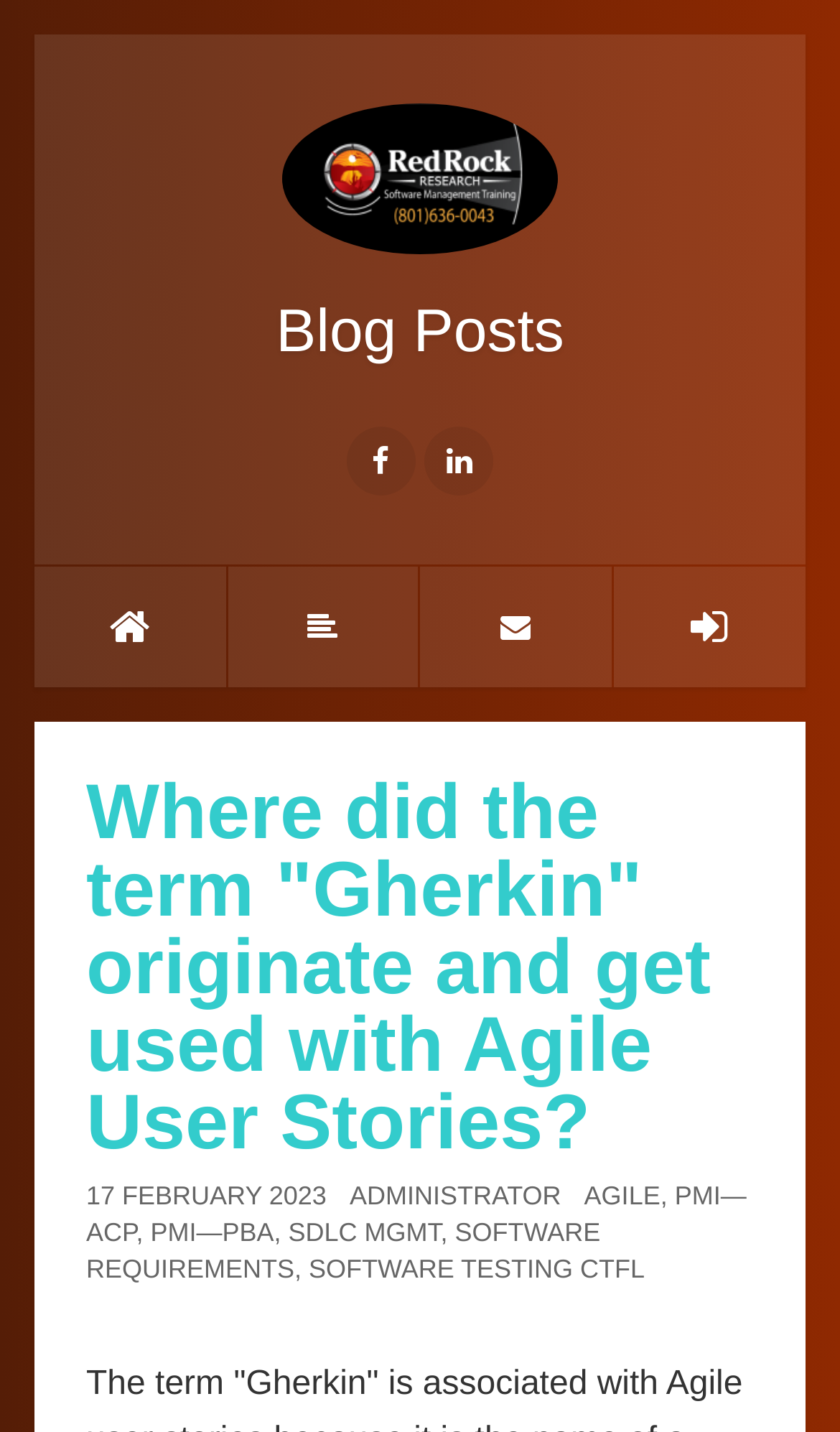Find the bounding box coordinates for the area you need to click to carry out the instruction: "View the article about Agile user stories". The coordinates should be four float numbers between 0 and 1, indicated as [left, top, right, bottom].

[0.103, 0.535, 0.846, 0.814]